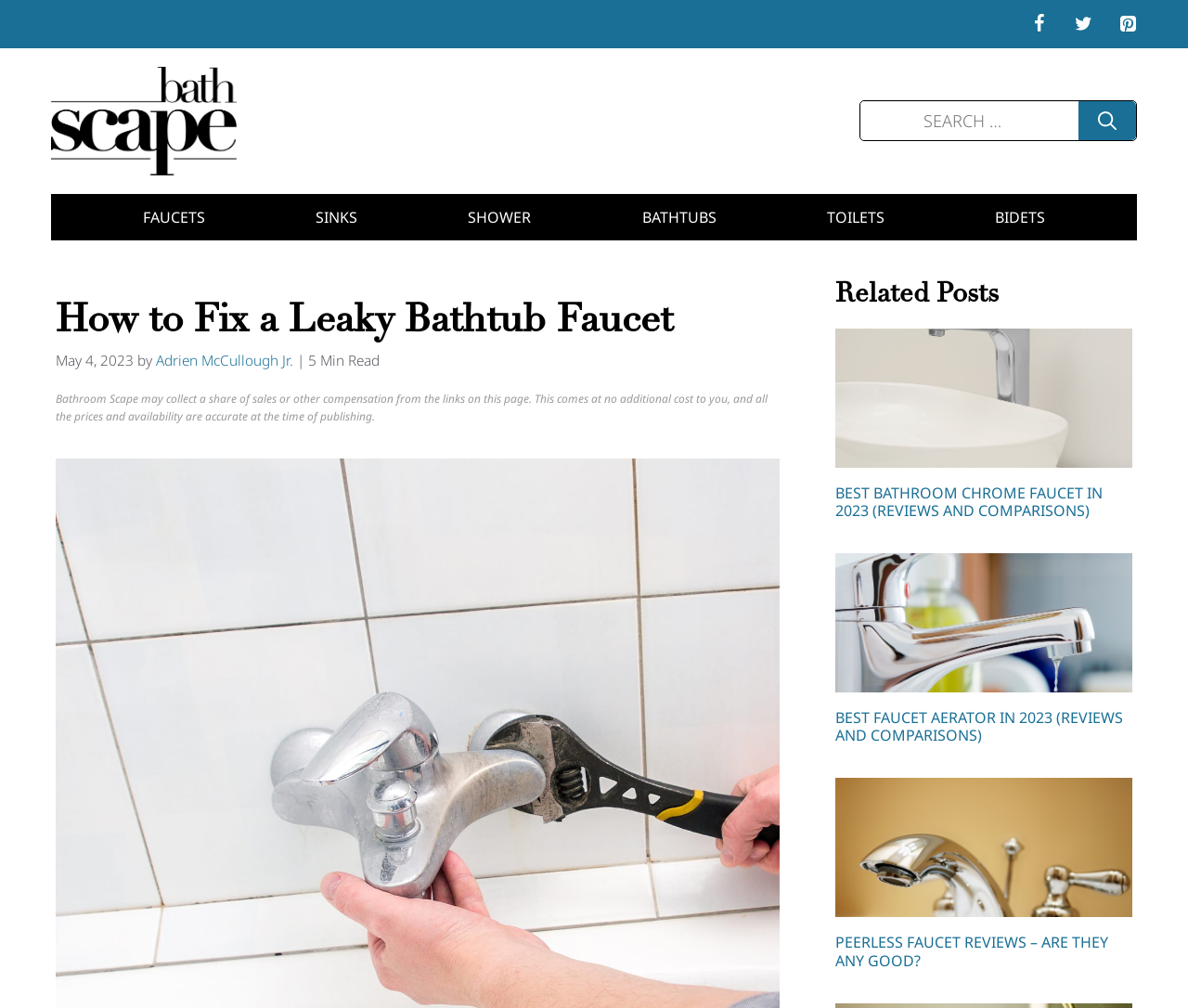Please identify the bounding box coordinates of the clickable area that will allow you to execute the instruction: "Read the article about fixing a leaky bathtub faucet".

[0.047, 0.294, 0.656, 0.34]